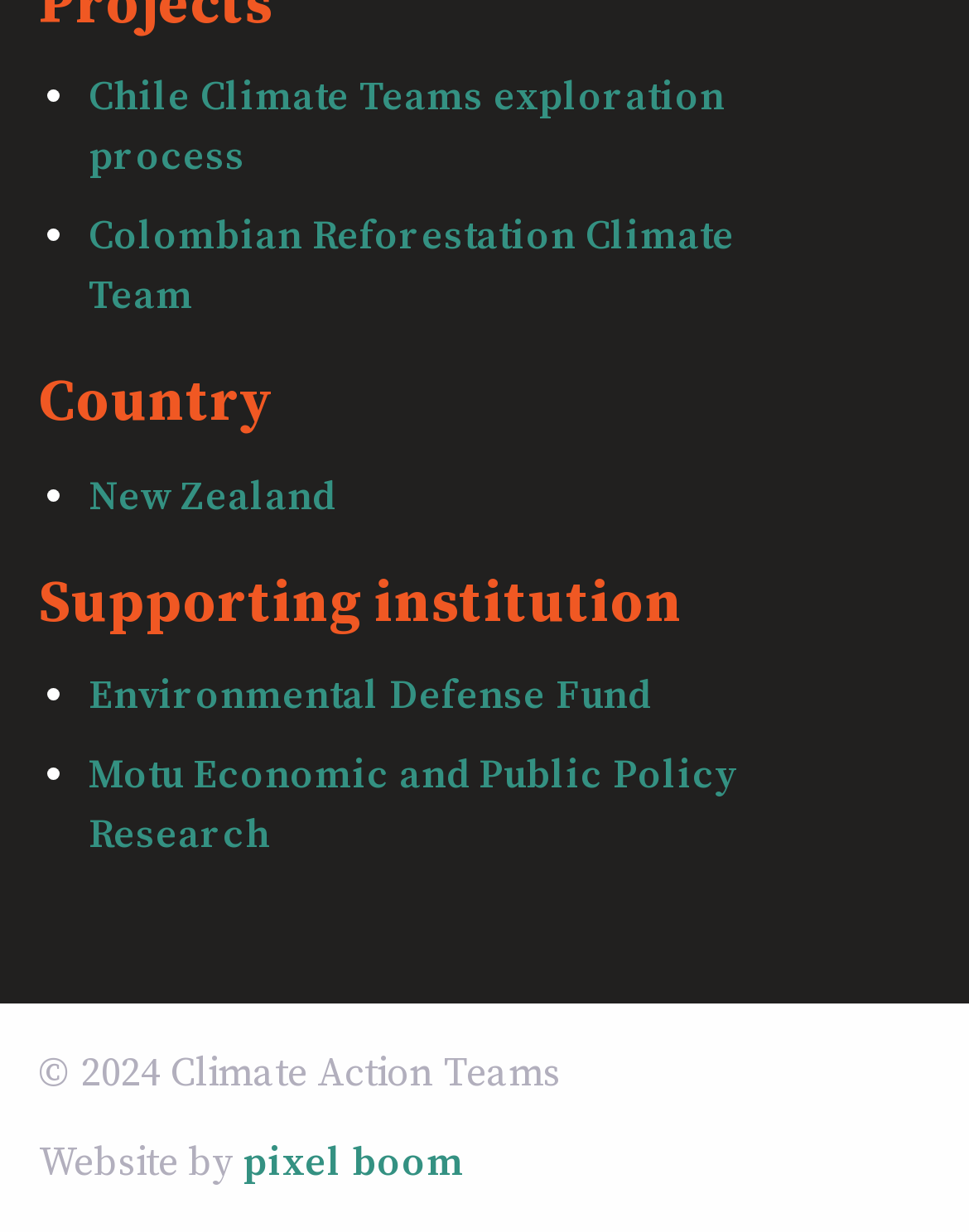Using the provided element description: "Environmental Defense Fund", identify the bounding box coordinates. The coordinates should be four floats between 0 and 1 in the order [left, top, right, bottom].

[0.091, 0.545, 0.671, 0.586]